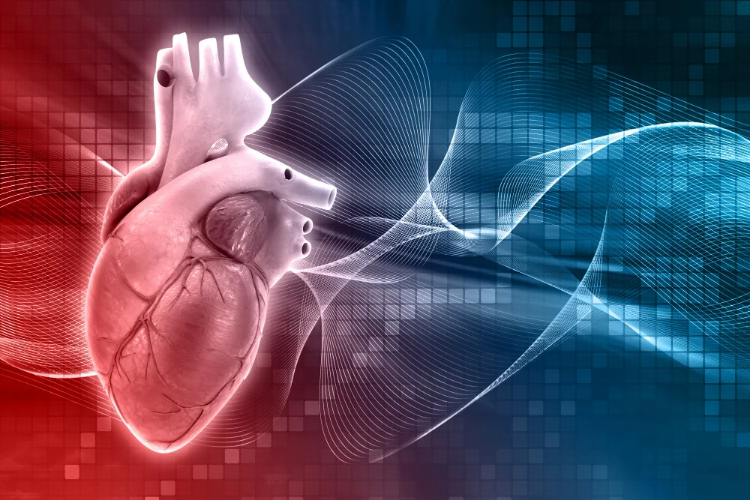Analyze the image and deliver a detailed answer to the question: What is crucial for long-term cardiovascular health?

The caption emphasizes the importance of postoperative exercise in maintaining long-term cardiovascular health, as it plays a vital role in recovery and overall heart health.